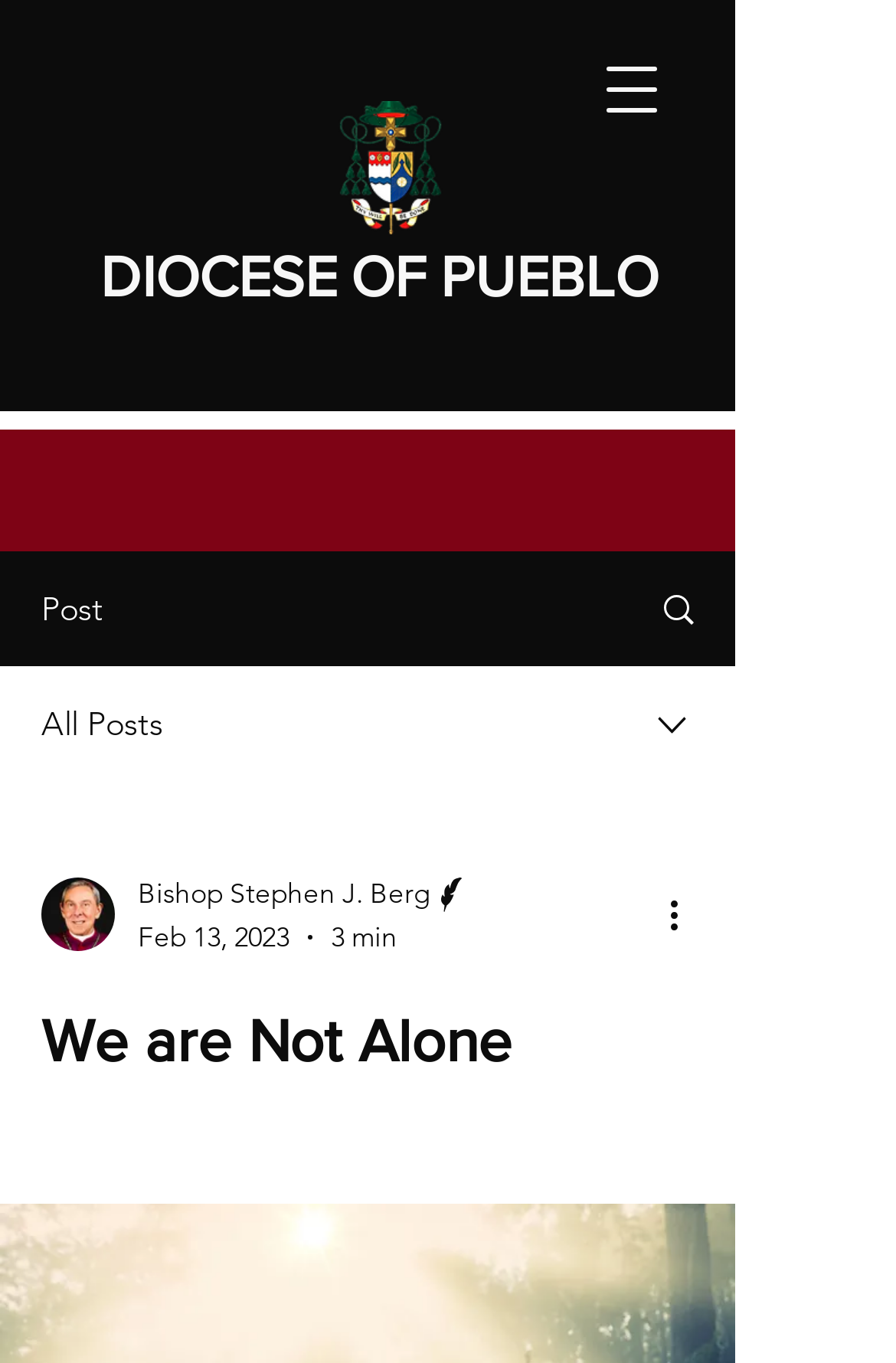Find the bounding box coordinates for the UI element whose description is: "parent_node: Bishop Stephen J. Berg". The coordinates should be four float numbers between 0 and 1, in the format [left, top, right, bottom].

[0.046, 0.644, 0.128, 0.698]